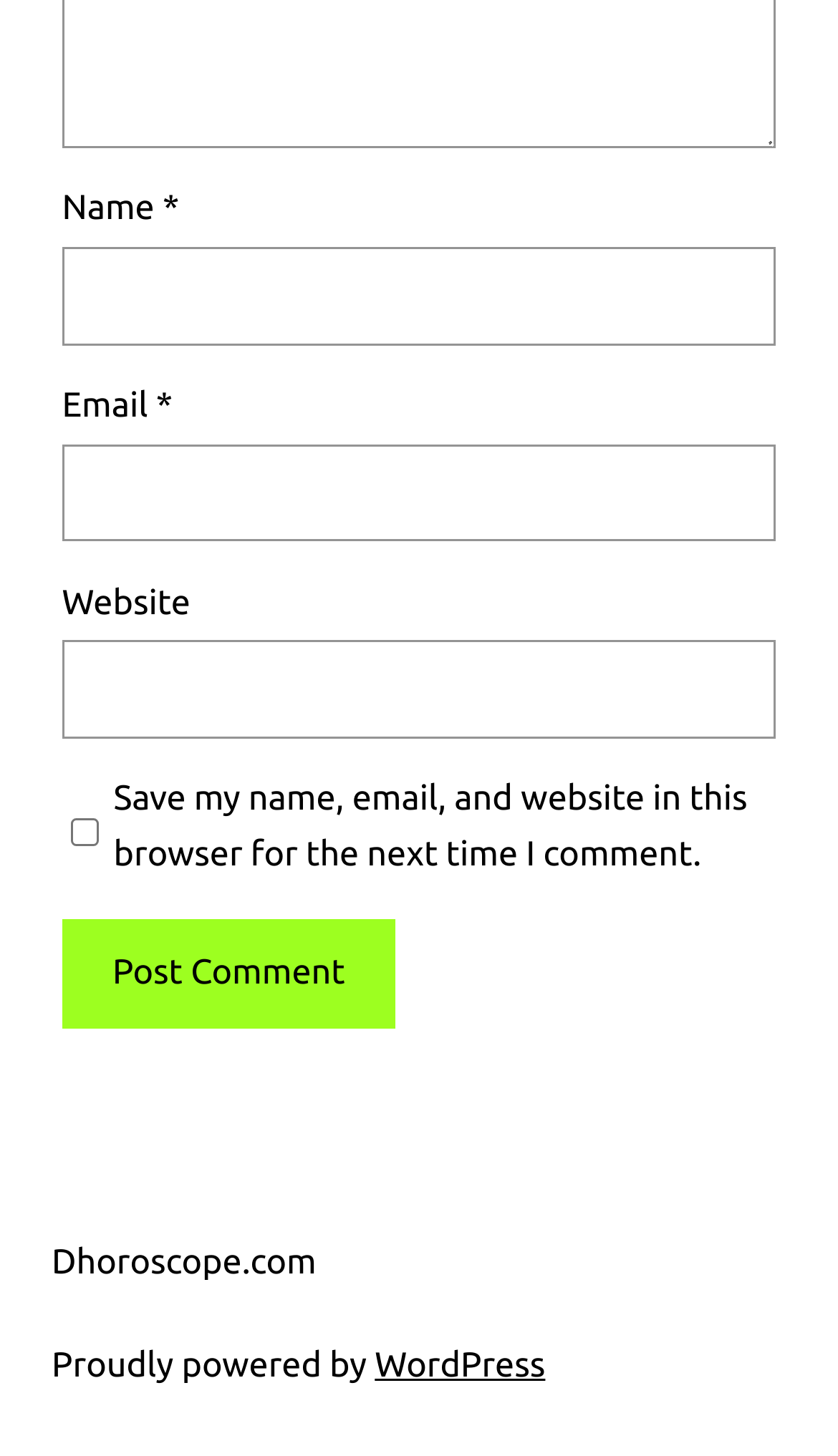How many text boxes are required on the page?
Answer the question with detailed information derived from the image.

There are two text boxes with the 'required' property set to 'True', which are the 'Name' and 'Email' text boxes.